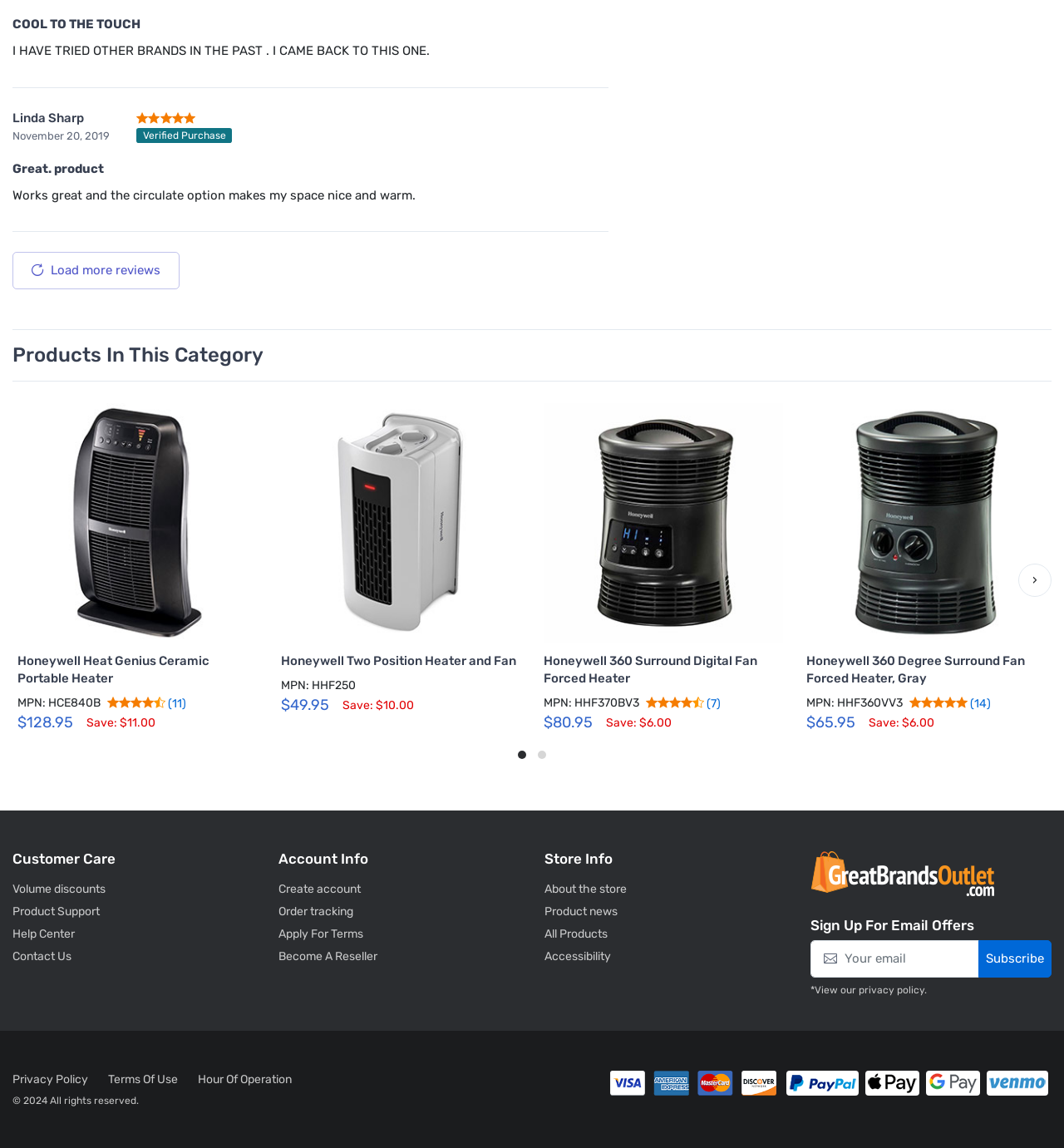What is the purpose of the button 'Load more reviews'?
Using the visual information from the image, give a one-word or short-phrase answer.

To load more reviews